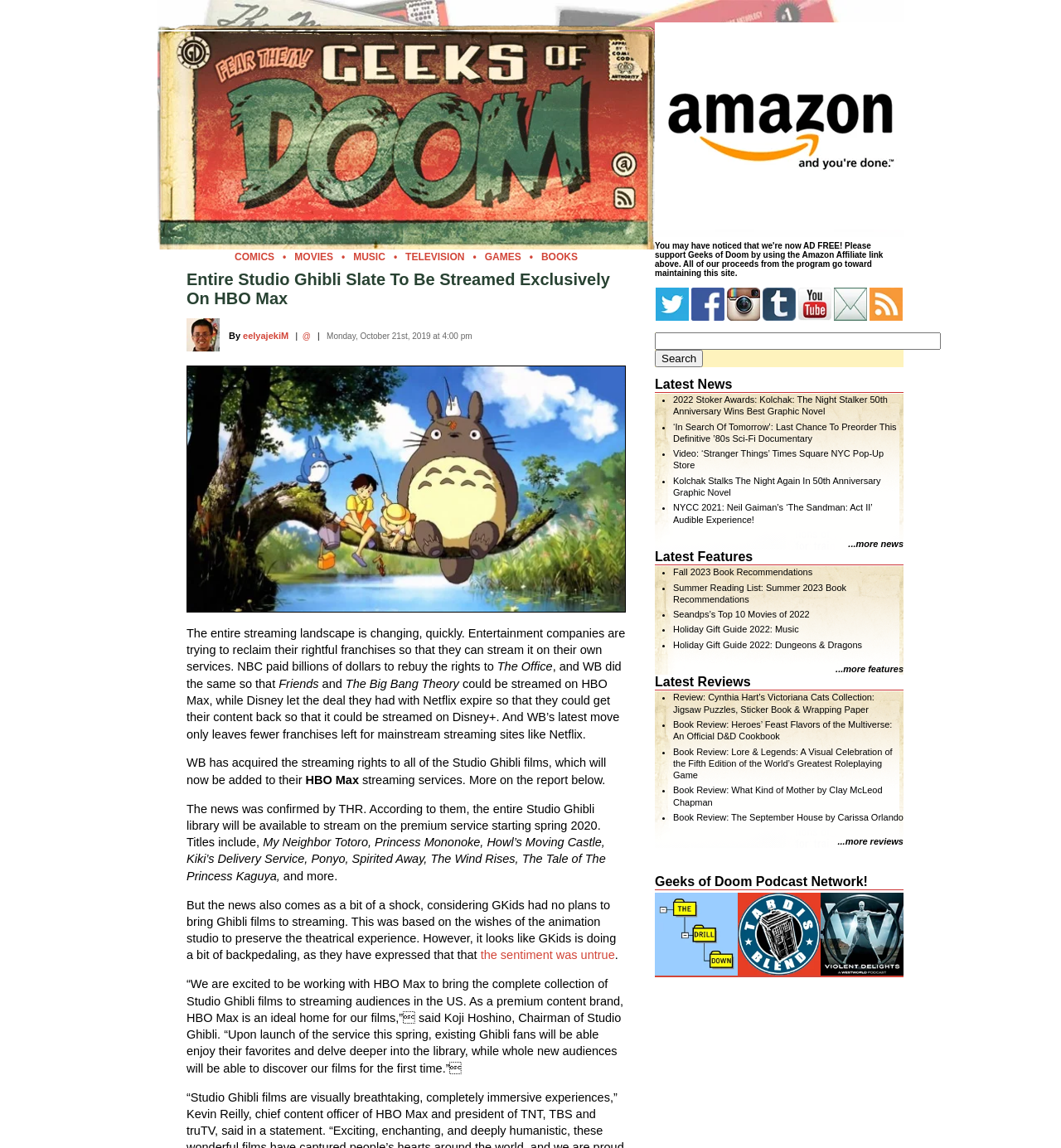Determine the bounding box for the UI element described here: "eelyajekiM".

[0.229, 0.288, 0.272, 0.297]